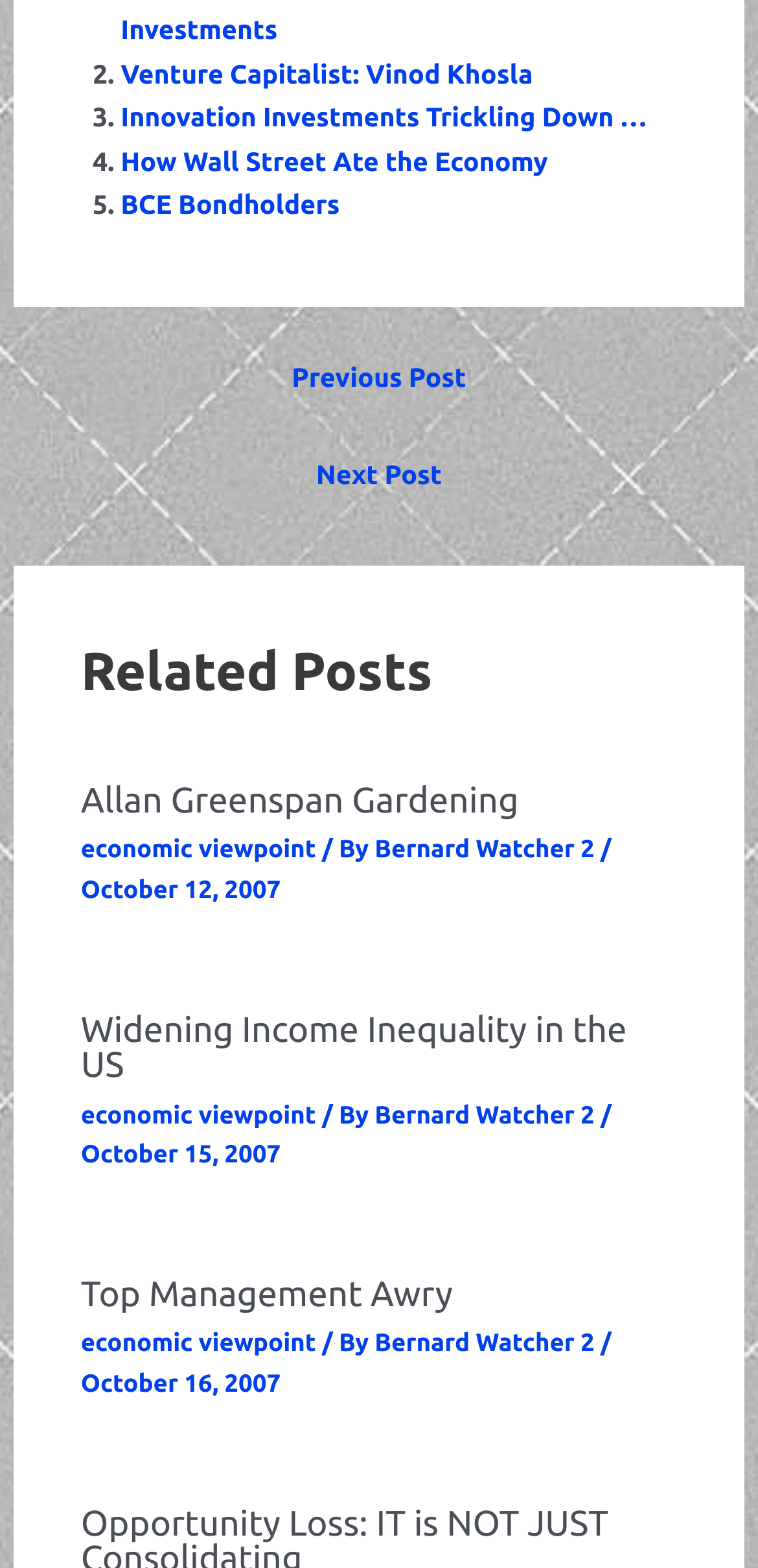Answer the question with a single word or phrase: 
What is the time period of the posts?

October 2007